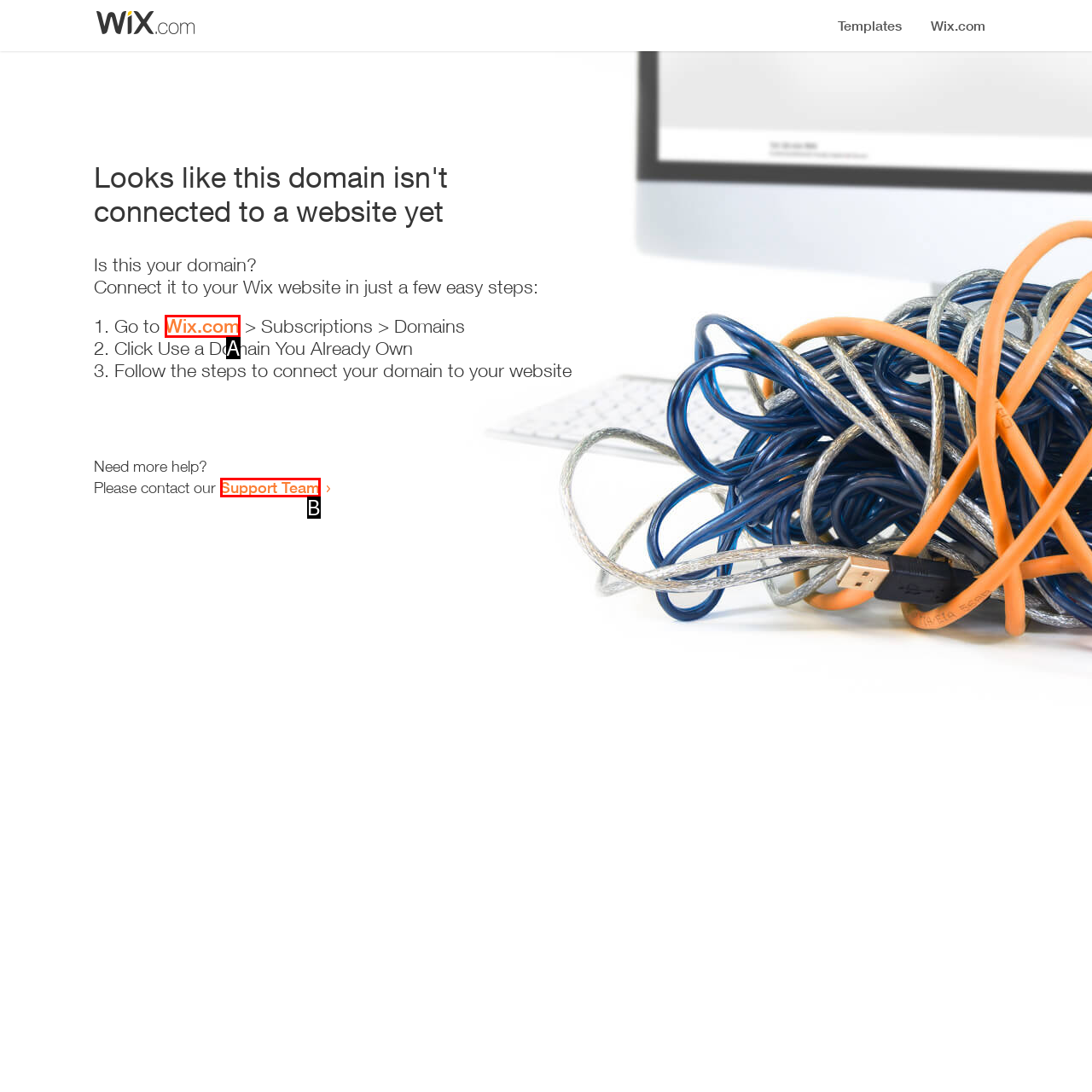Based on the description: Wix.com, identify the matching lettered UI element.
Answer by indicating the letter from the choices.

A